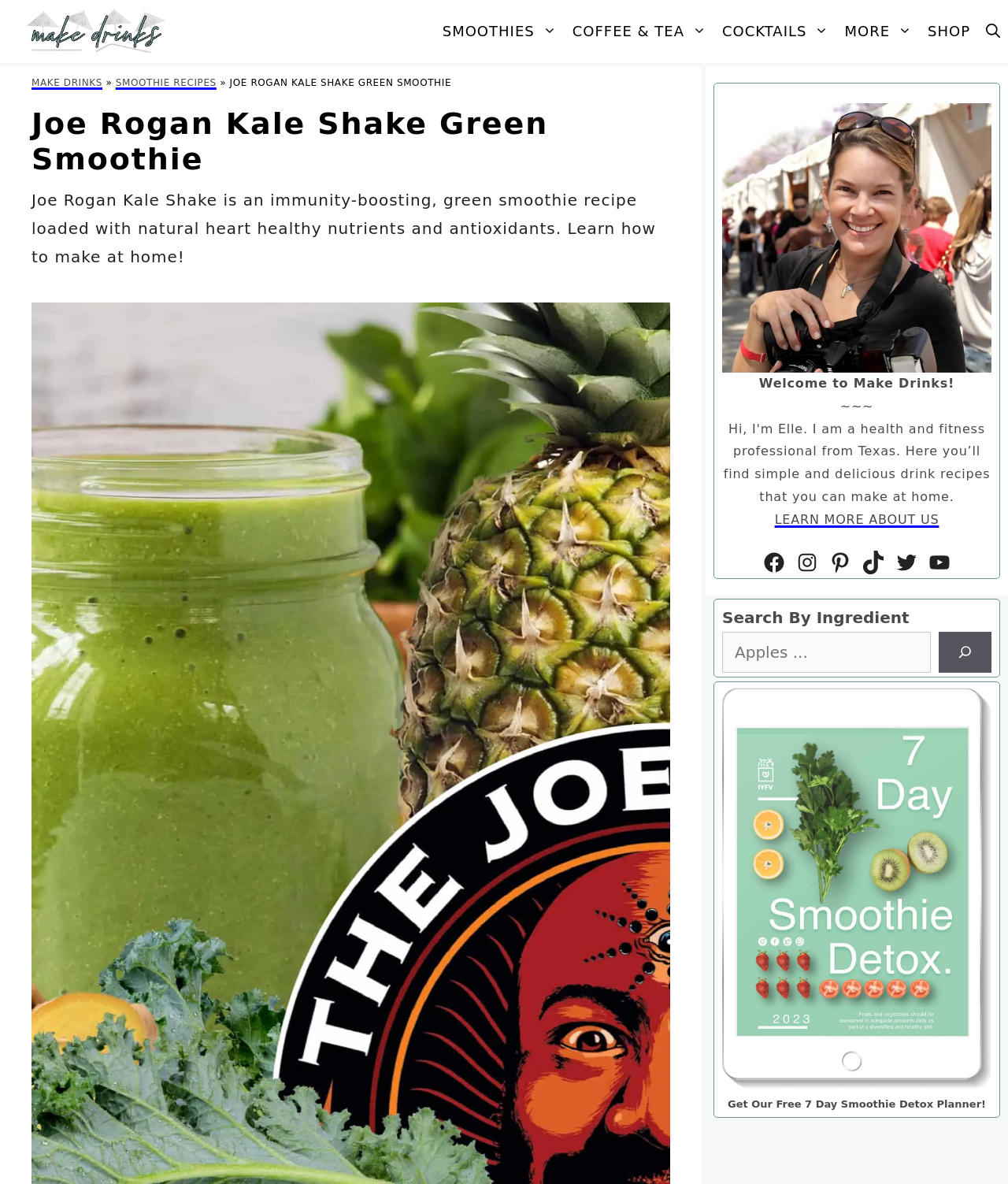What is the main title displayed on this webpage?

Joe Rogan Kale Shake Green Smoothie